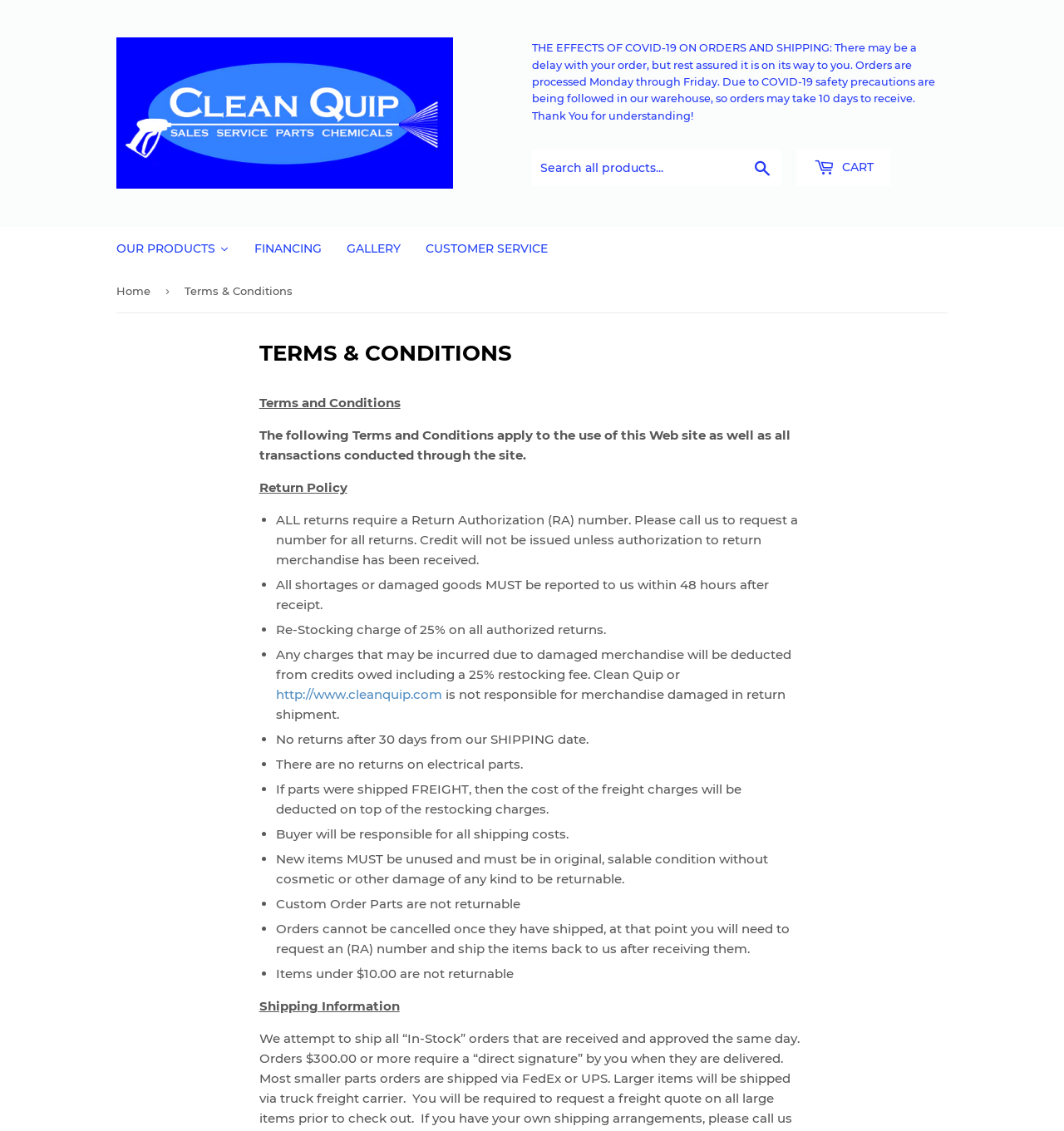How many days do customers have to report shortages or damaged goods?
Using the image as a reference, answer the question with a short word or phrase.

48 hours